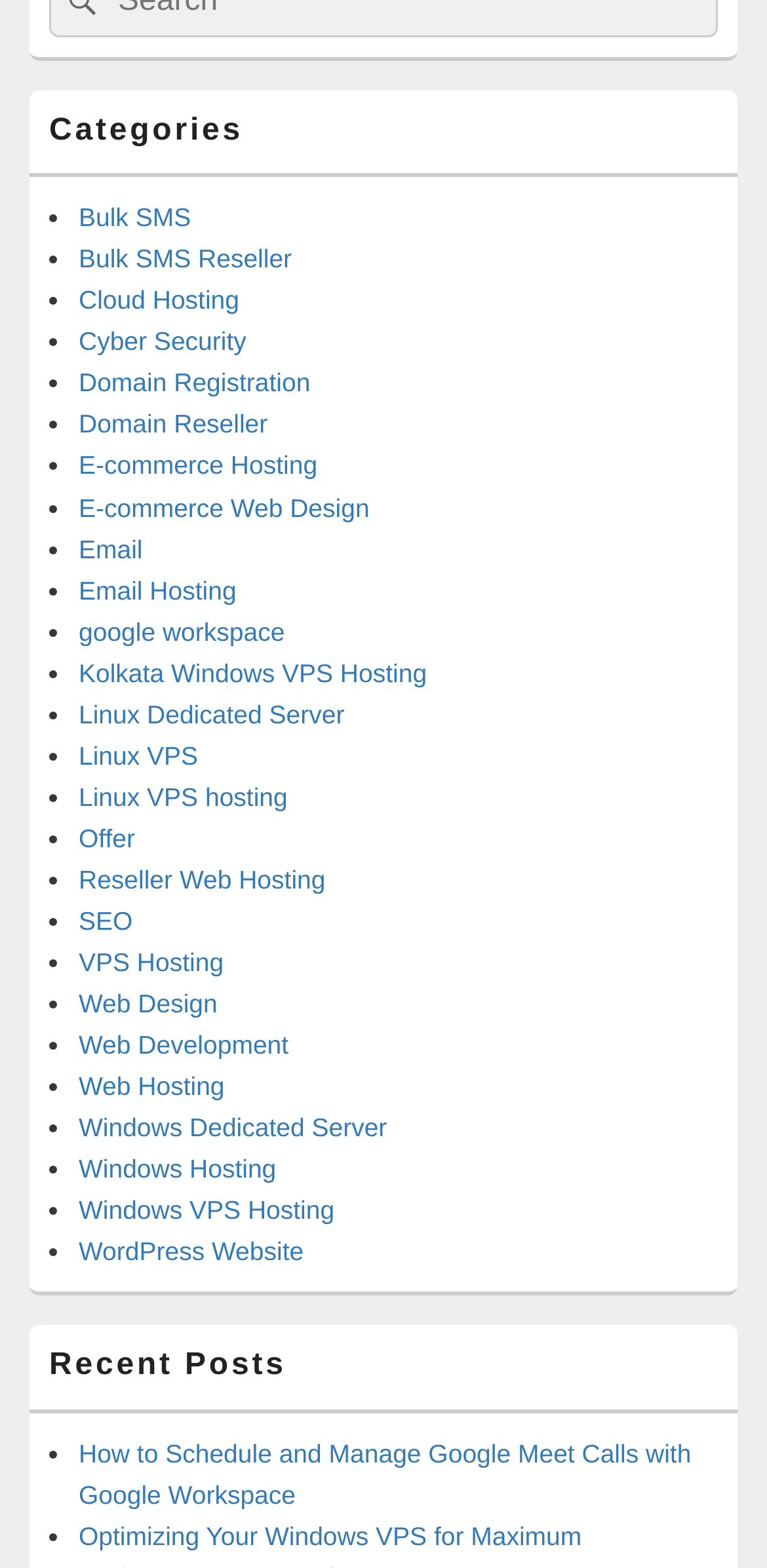What type of service is 'Kolkata Windows VPS Hosting'?
Give a single word or phrase as your answer by examining the image.

VPS hosting